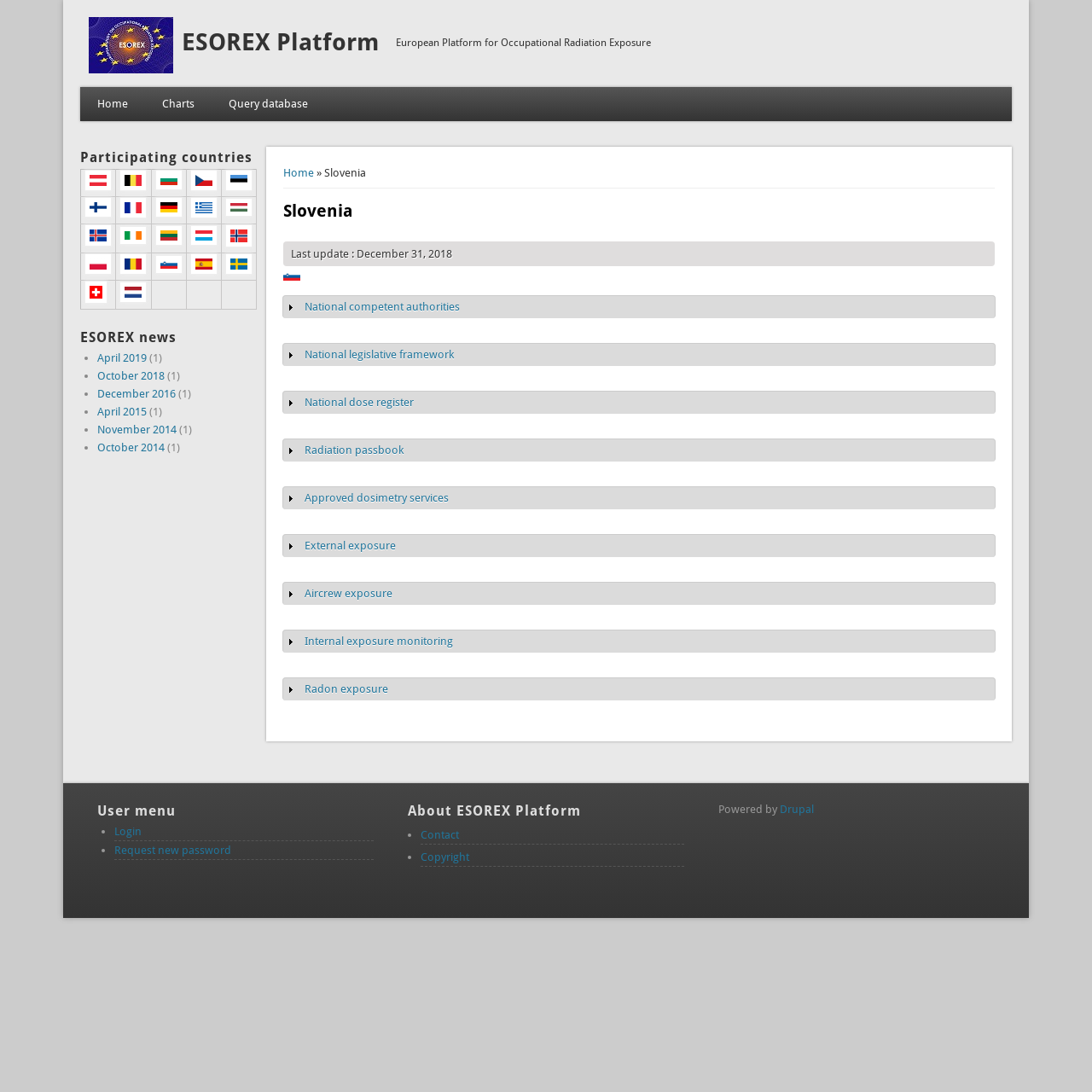How many participating countries are listed?
Look at the screenshot and provide an in-depth answer.

The number of participating countries can be determined by counting the number of gridcells in the table element, which contains multiple rows and columns of country names and flags.